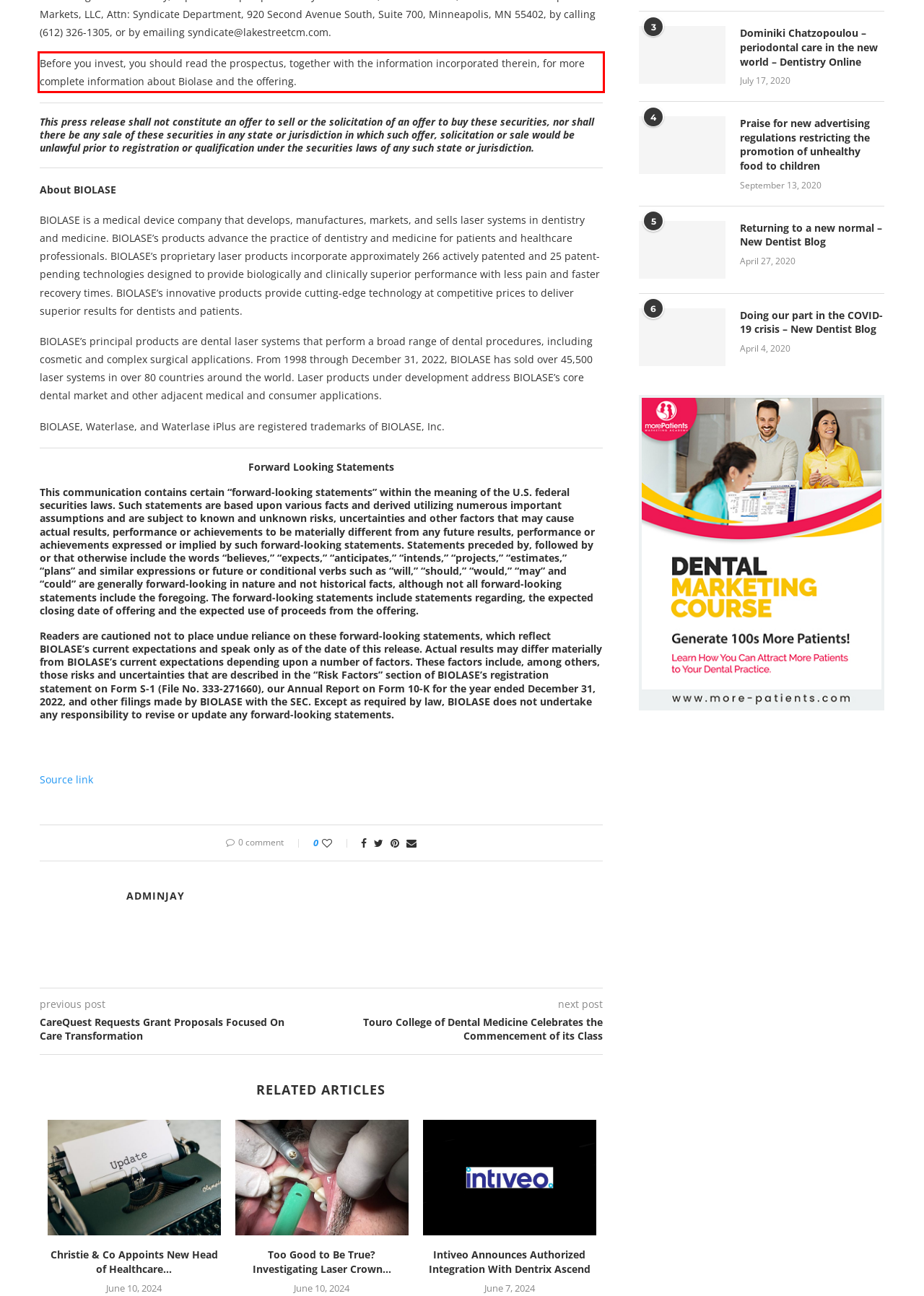Please take the screenshot of the webpage, find the red bounding box, and generate the text content that is within this red bounding box.

Before you invest, you should read the prospectus, together with the information incorporated therein, for more complete information about Biolase and the offering.